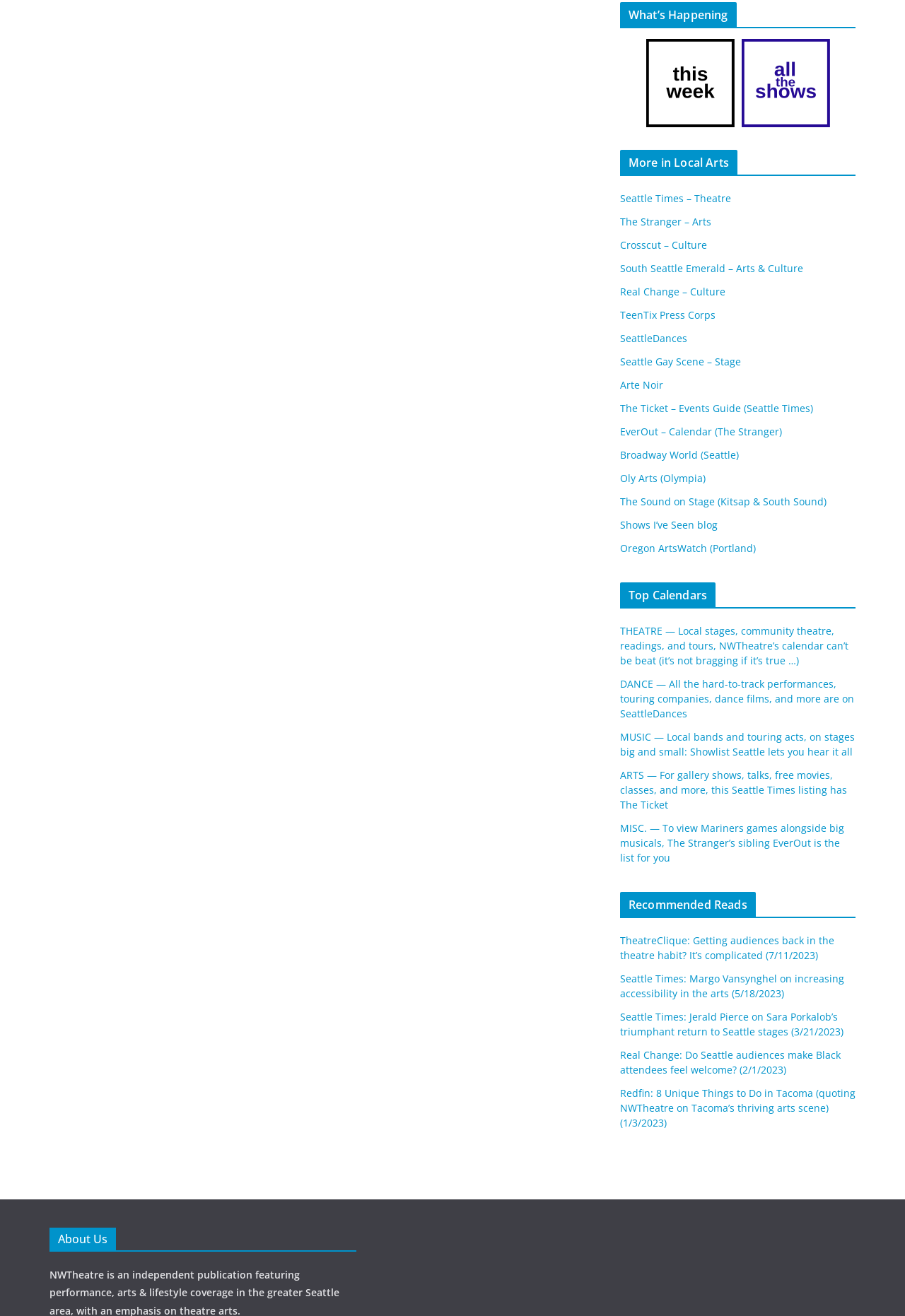Find the bounding box coordinates of the area that needs to be clicked in order to achieve the following instruction: "Read 'TheatreClique: Getting audiences back in the theatre habit? It’s complicated'". The coordinates should be specified as four float numbers between 0 and 1, i.e., [left, top, right, bottom].

[0.685, 0.709, 0.922, 0.731]